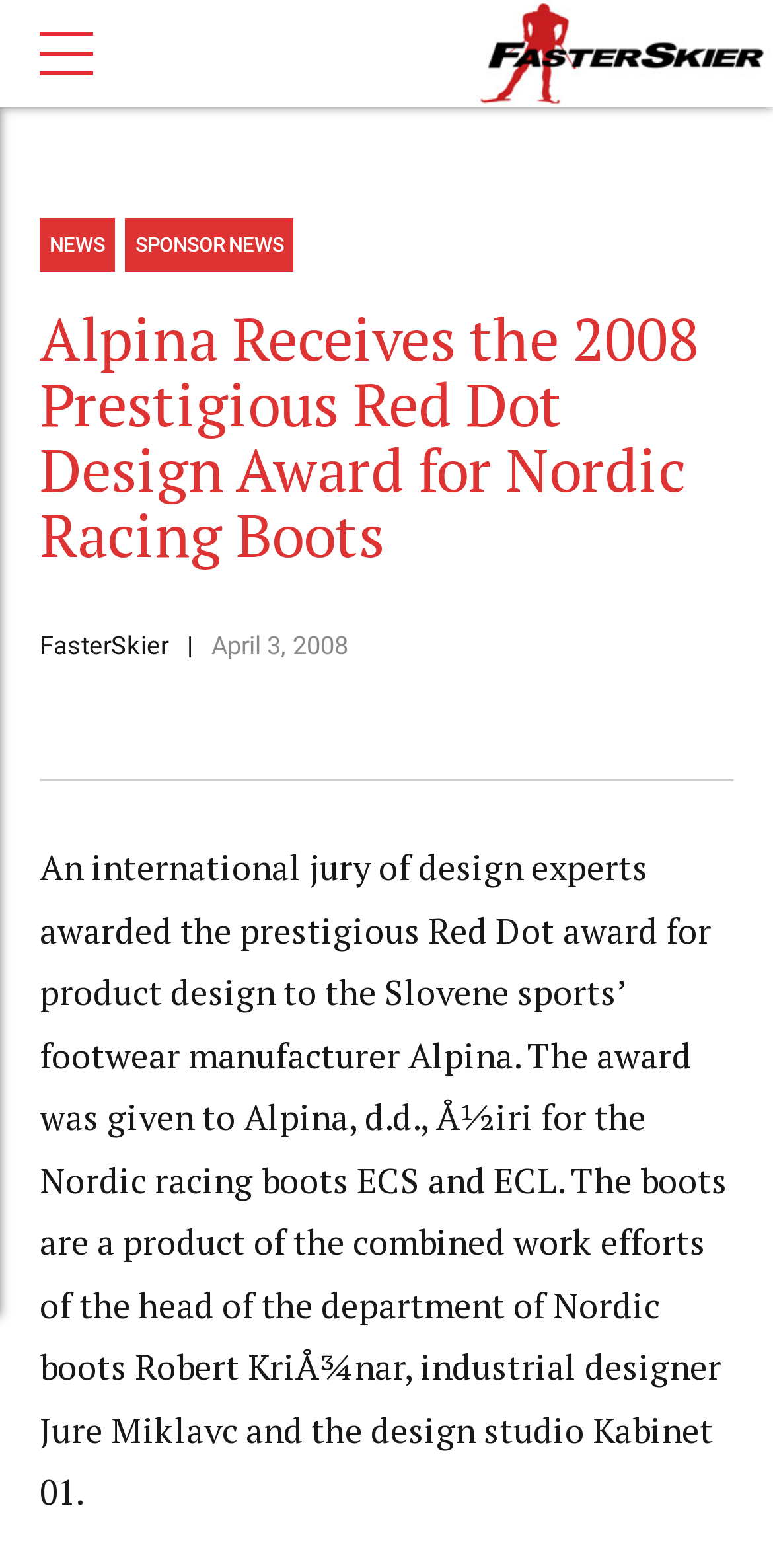Provide a comprehensive description of the webpage.

The webpage is about Alpina receiving the 2008 Red Dot Design Award for their Nordic Racing Boots. At the top right corner, there is a link with an icon. Below it, there is a horizontal navigation menu with three links: "NEWS", "SPONSOR NEWS", and another link to the website "FasterSkier" on the left side. 

The main content of the webpage is a news article with a heading that matches the title of the webpage. The article is dated April 3, 2008, and is positioned below the navigation menu. The article describes how Alpina, a Slovene sports footwear manufacturer, received the prestigious Red Dot award for product design for their Nordic racing boots ECS and ECL. The text explains that the award was given for the combined work efforts of the head of the department of Nordic boots, an industrial designer, and a design studio.